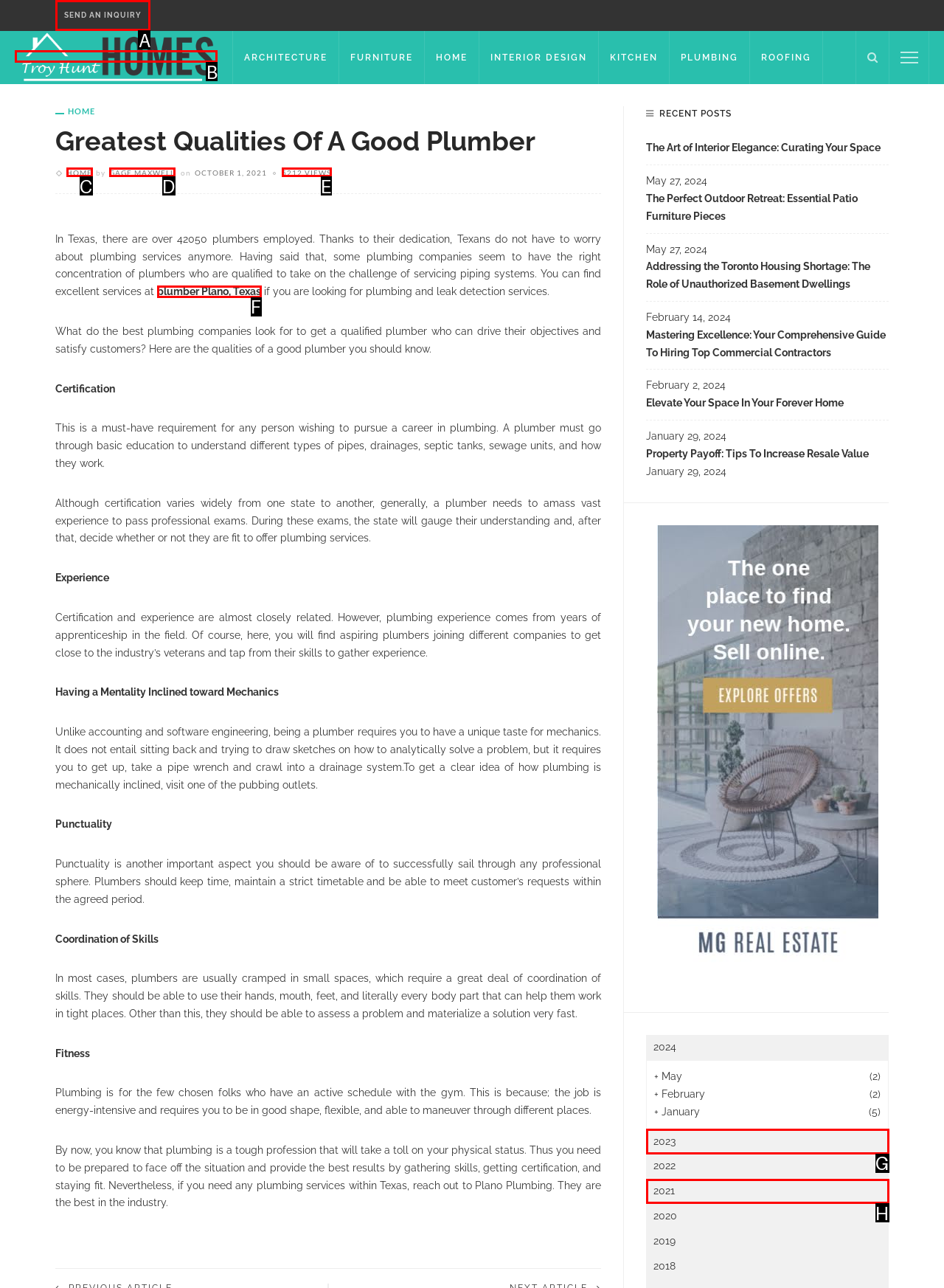Identify the correct UI element to click on to achieve the task: Click on the 'SEND AN INQUIRY' link. Provide the letter of the appropriate element directly from the available choices.

A